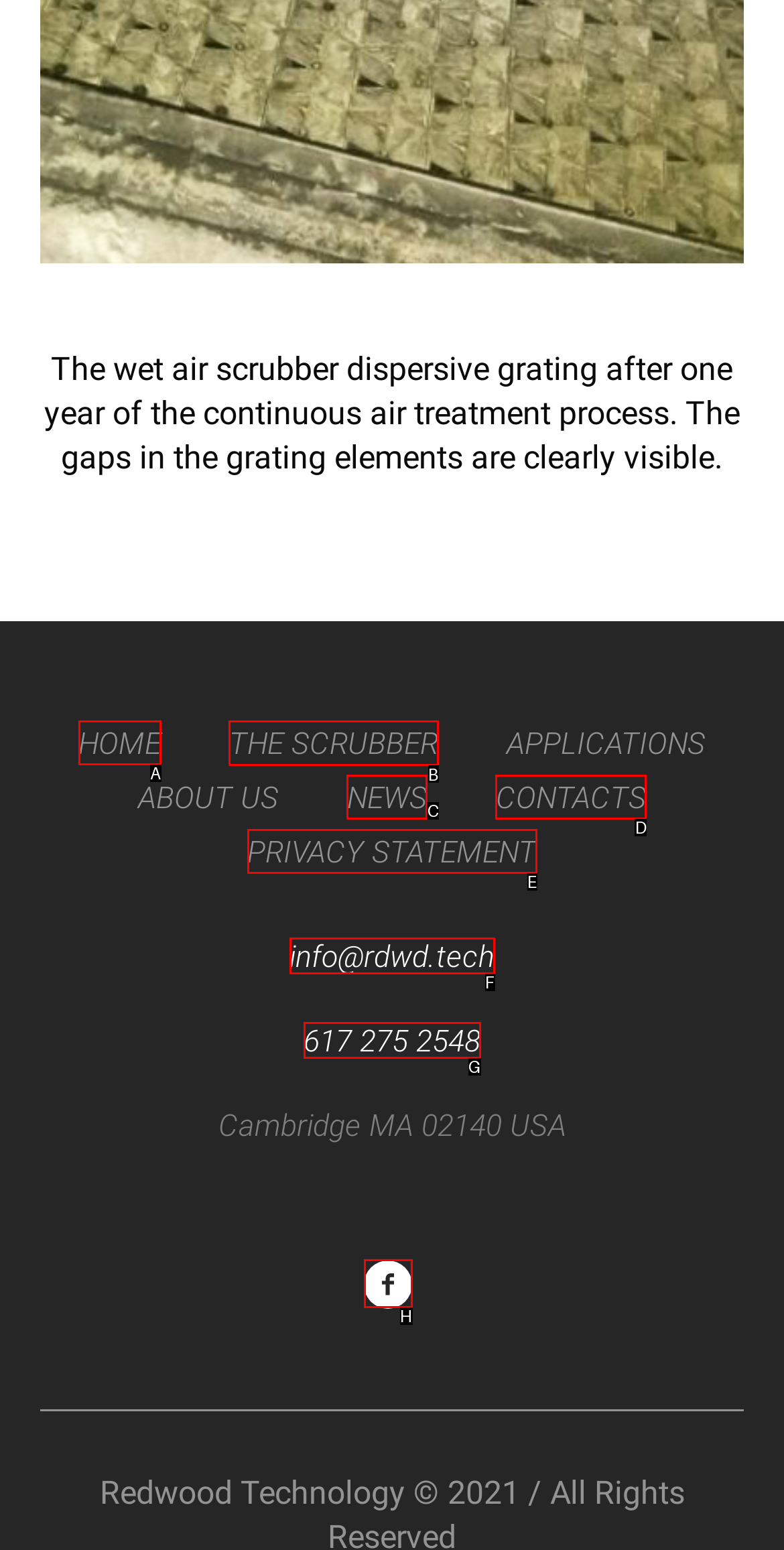Select the correct UI element to complete the task: Check out the 'BuzzMusic' link
Please provide the letter of the chosen option.

None